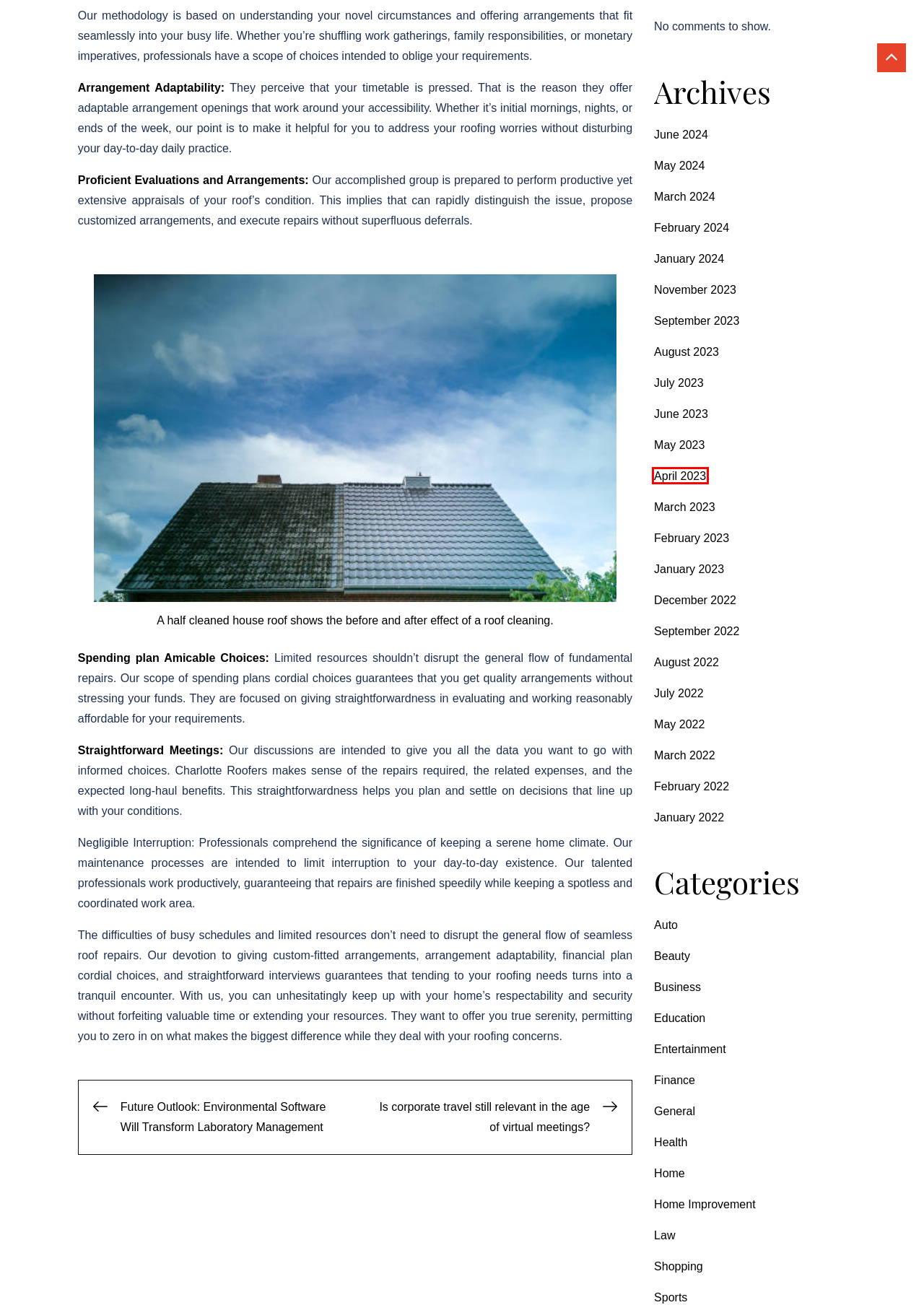Look at the screenshot of a webpage, where a red bounding box highlights an element. Select the best description that matches the new webpage after clicking the highlighted element. Here are the candidates:
A. April 2023 – Novatos Film
B. Home Improvement – Novatos Film
C. May 2024 – Novatos Film
D. February 2022 – Novatos Film
E. Beauty – Novatos Film
F. August 2023 – Novatos Film
G. Entertainment – Novatos Film
H. Sports – Novatos Film

A